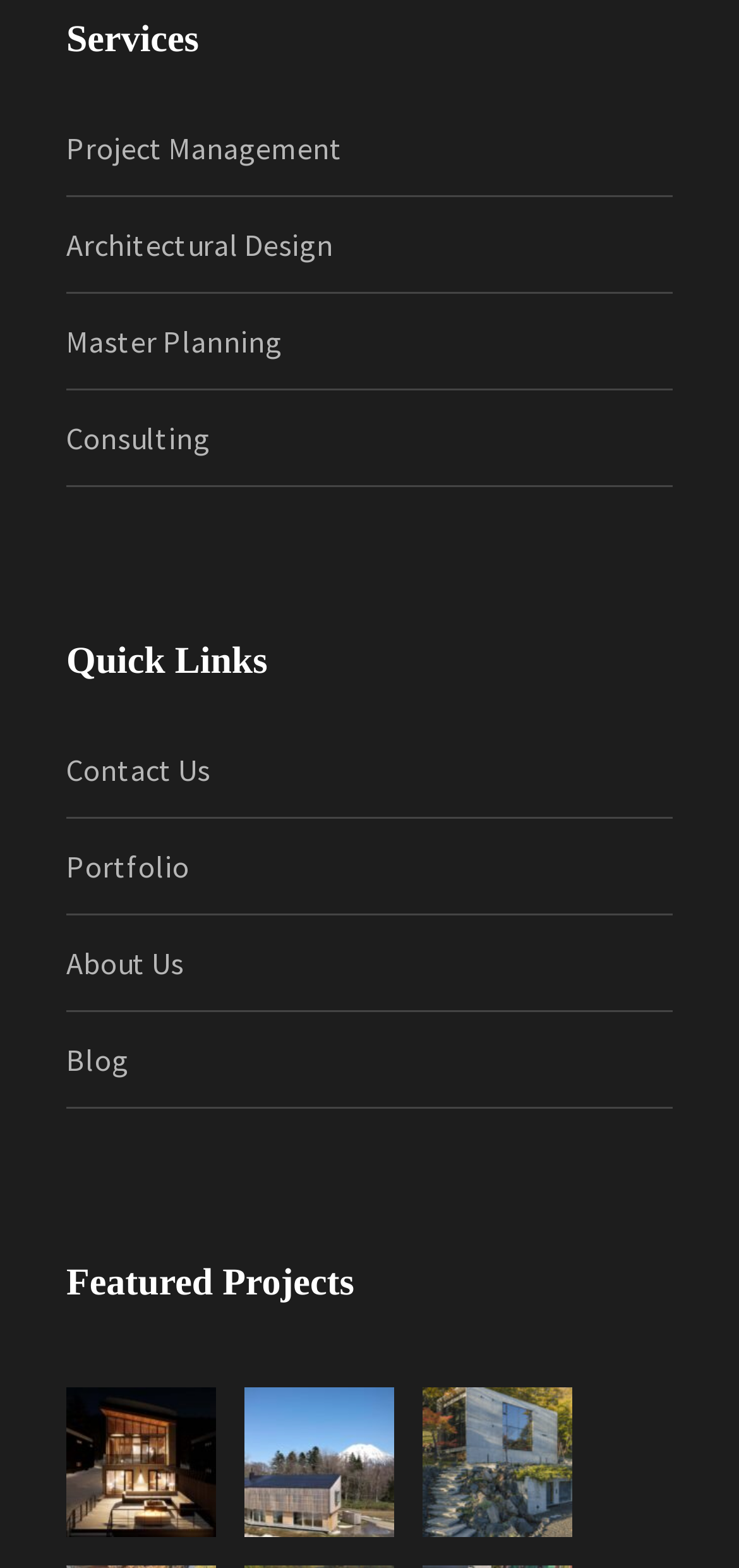Please provide a comprehensive response to the question below by analyzing the image: 
What is the title of the second featured project?

In the 'Featured Projects' section, I found two links with images. The second link has an OCR text 'Modern chalet covered with Hokkaido cedar louvers surrounded by trees with Mt. Yotei view, Hokkaido, Japan.' which is the title of the second featured project.